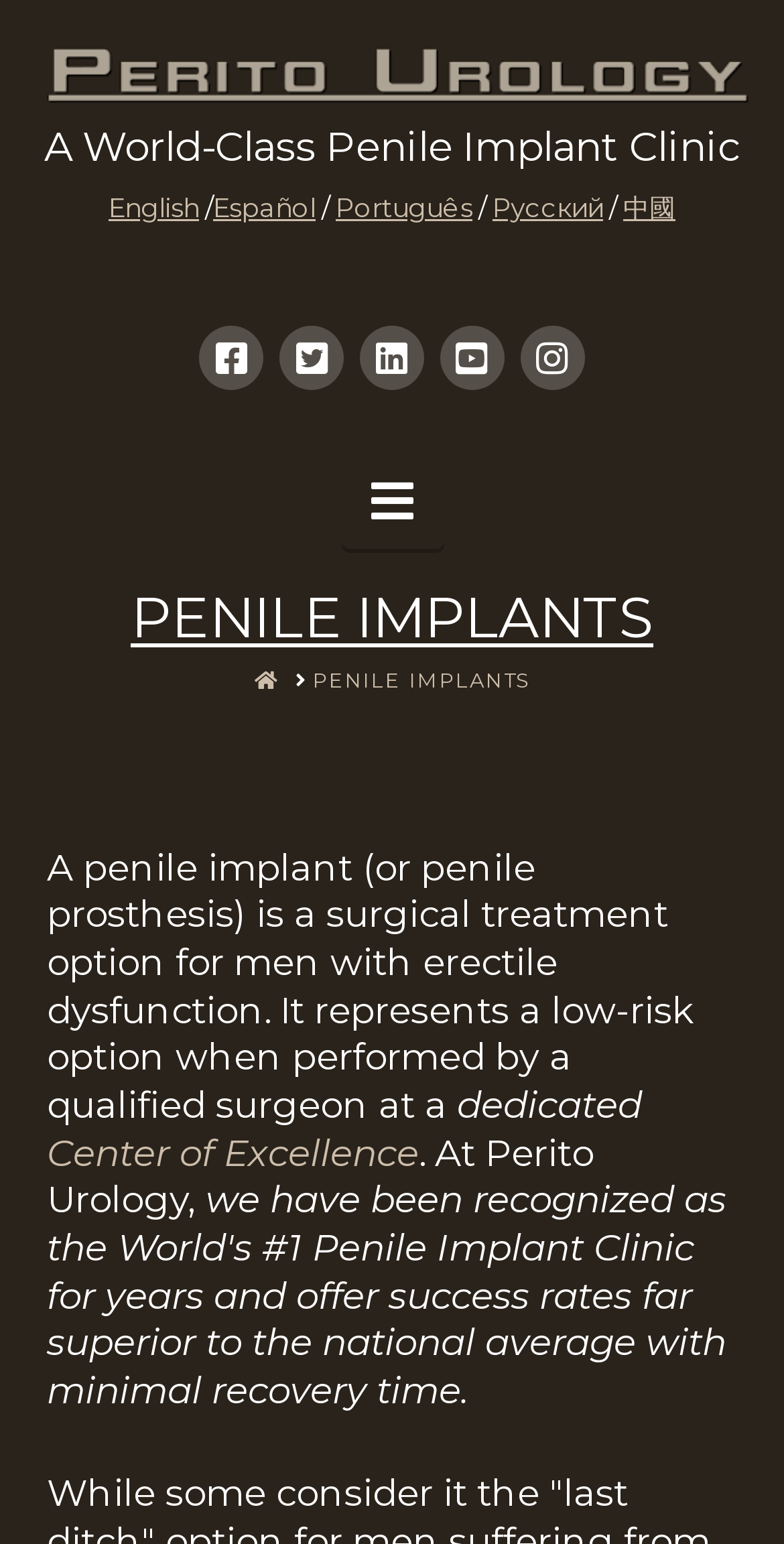How many languages can the webpage be translated to?
Using the information from the image, provide a comprehensive answer to the question.

I counted the language options by looking at the links near the top of the webpage. I found links to translate the webpage to English, Español, Português, Pусский, and 中國, which makes a total of 5 languages.